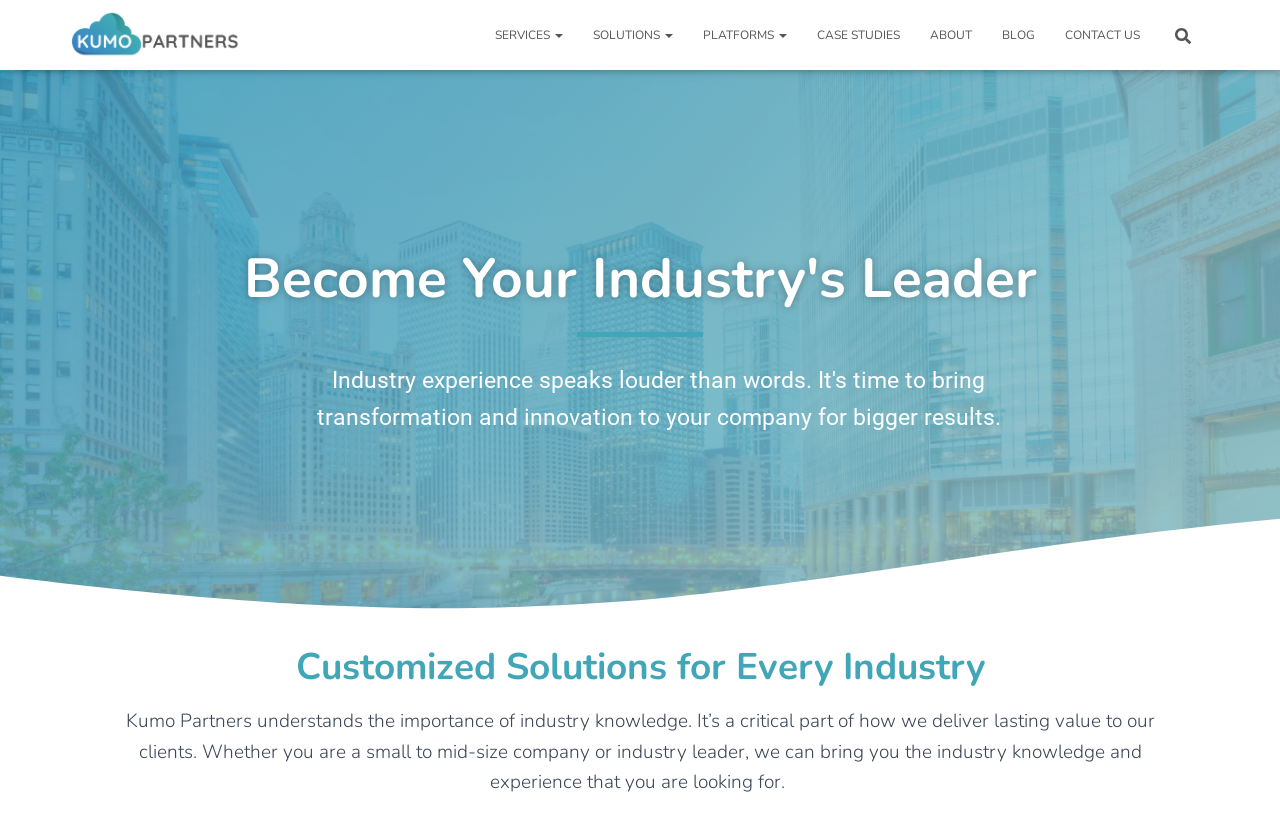What is the purpose of the search bar?
We need a detailed and meticulous answer to the question.

The search bar is identified by the search element and the StaticText element with the text 'Search …', which suggests that it is used to search the website.